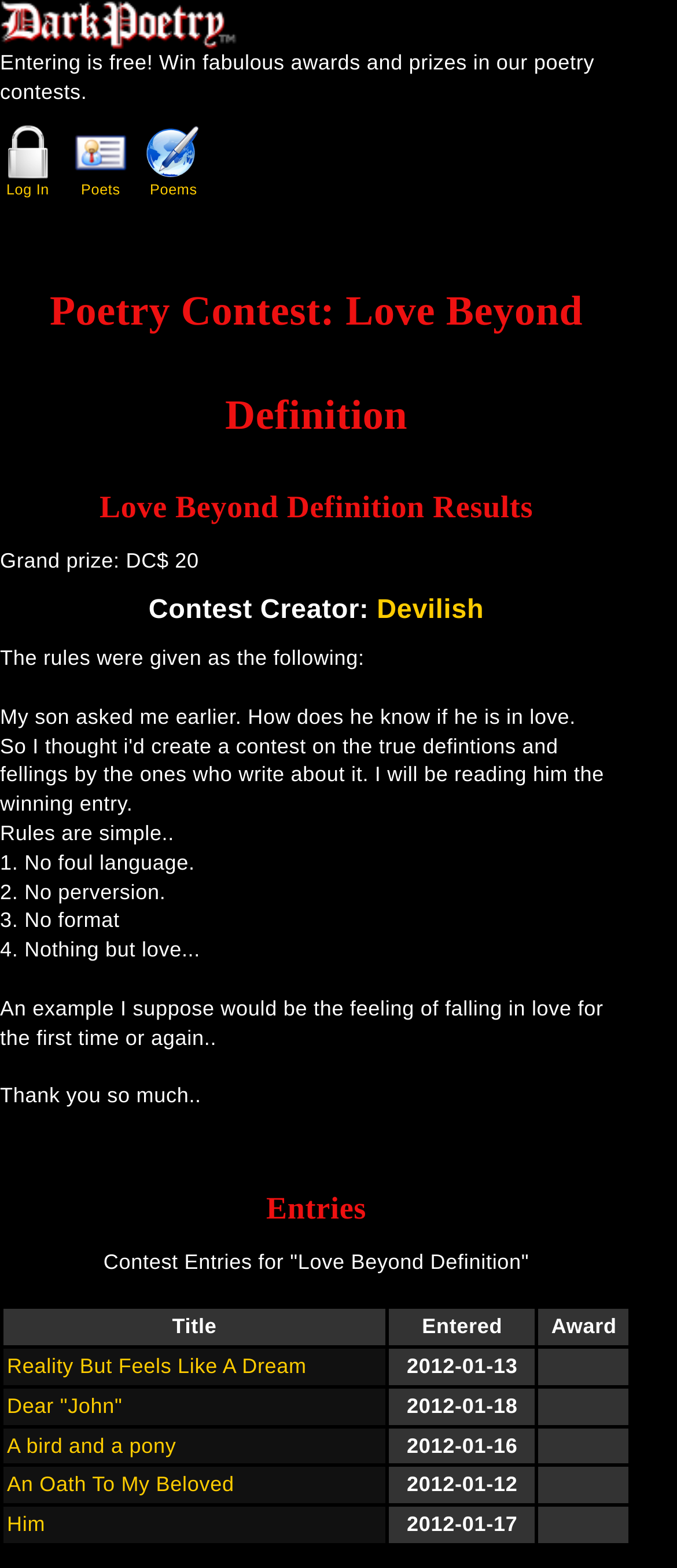What is the grand prize of the poetry contest?
Please provide a detailed answer to the question.

The grand prize of the poetry contest is mentioned in the webpage as 'Grand prize: DC$ 20'.